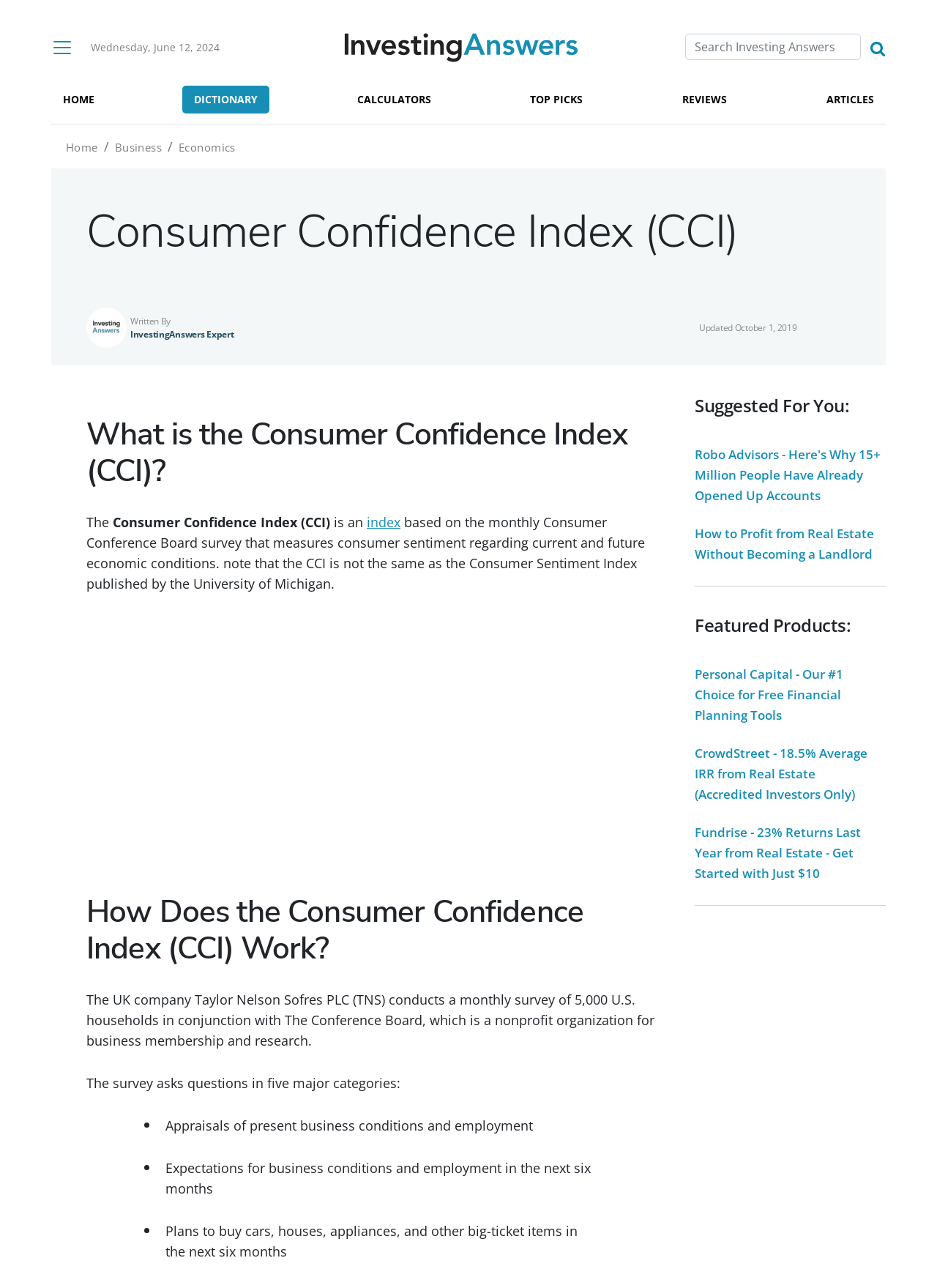Based on the visual content of the image, answer the question thoroughly: What is the date of the last update of the webpage?

The webpage indicates that it was last updated on October 1, 2019, as stated in the 'Updated' section.